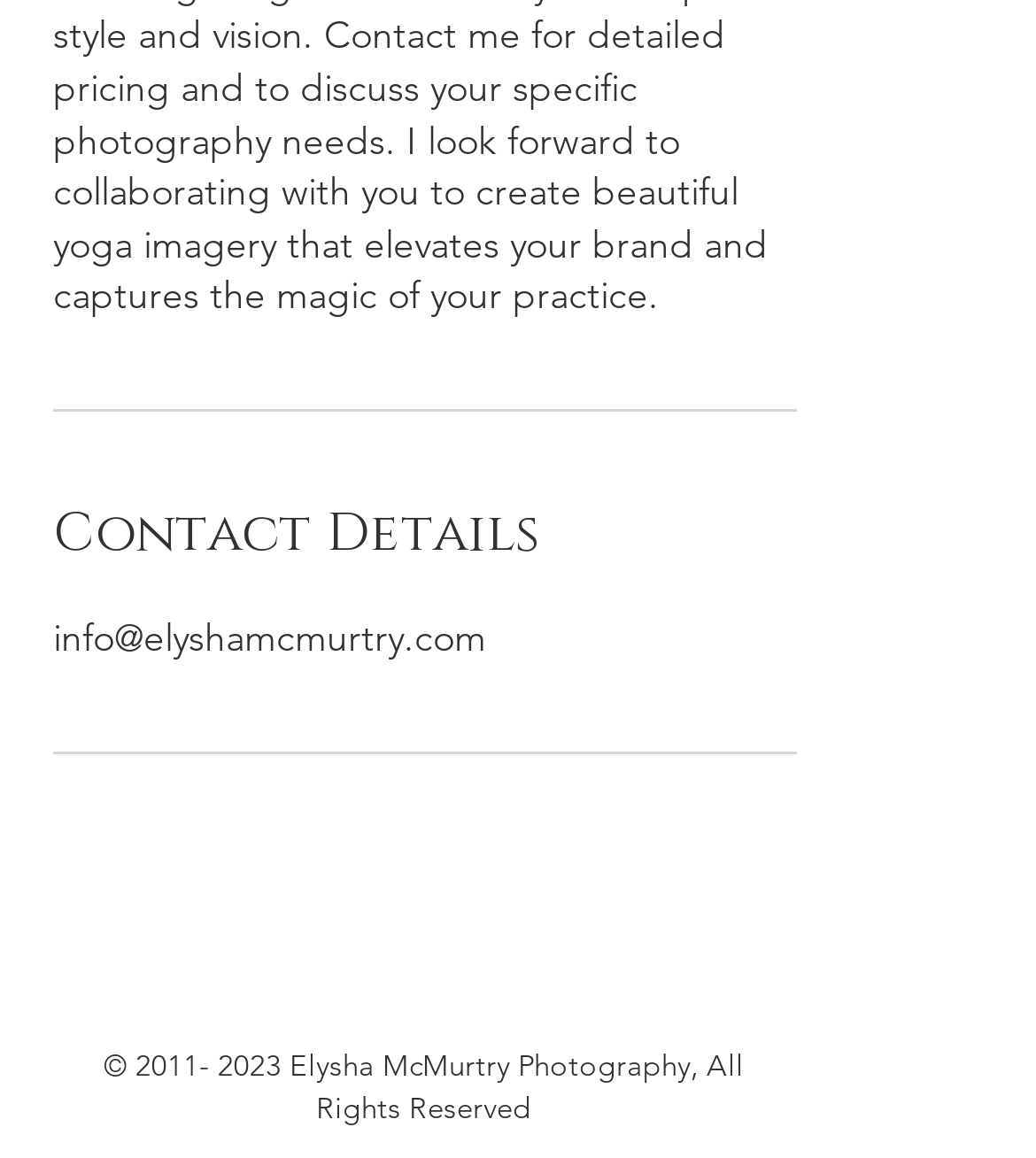Identify the bounding box coordinates for the UI element described by the following text: "parent_node: Toggle navigation". Provide the coordinates as four float numbers between 0 and 1, in the format [left, top, right, bottom].

None